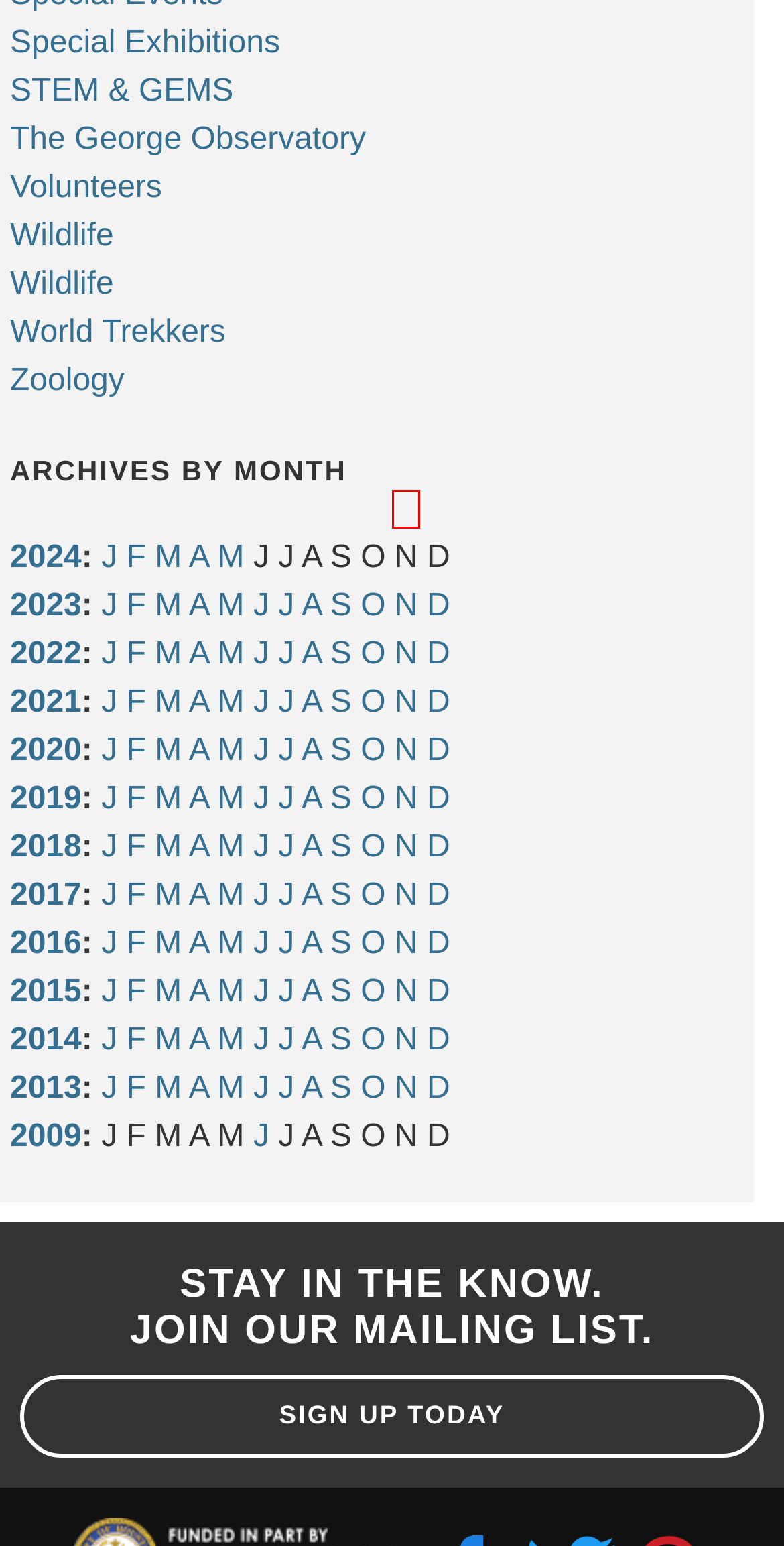Look at the screenshot of a webpage that includes a red bounding box around a UI element. Select the most appropriate webpage description that matches the page seen after clicking the highlighted element. Here are the candidates:
A. November, 2022 | BEYONDbones
B. February, 2013 | BEYONDbones
C. 2017 | BEYONDbones
D. February, 2020 | BEYONDbones
E. 2019 | BEYONDbones
F. December, 2019 | BEYONDbones
G. December, 2020 | BEYONDbones
H. October, 2018 | BEYONDbones

A